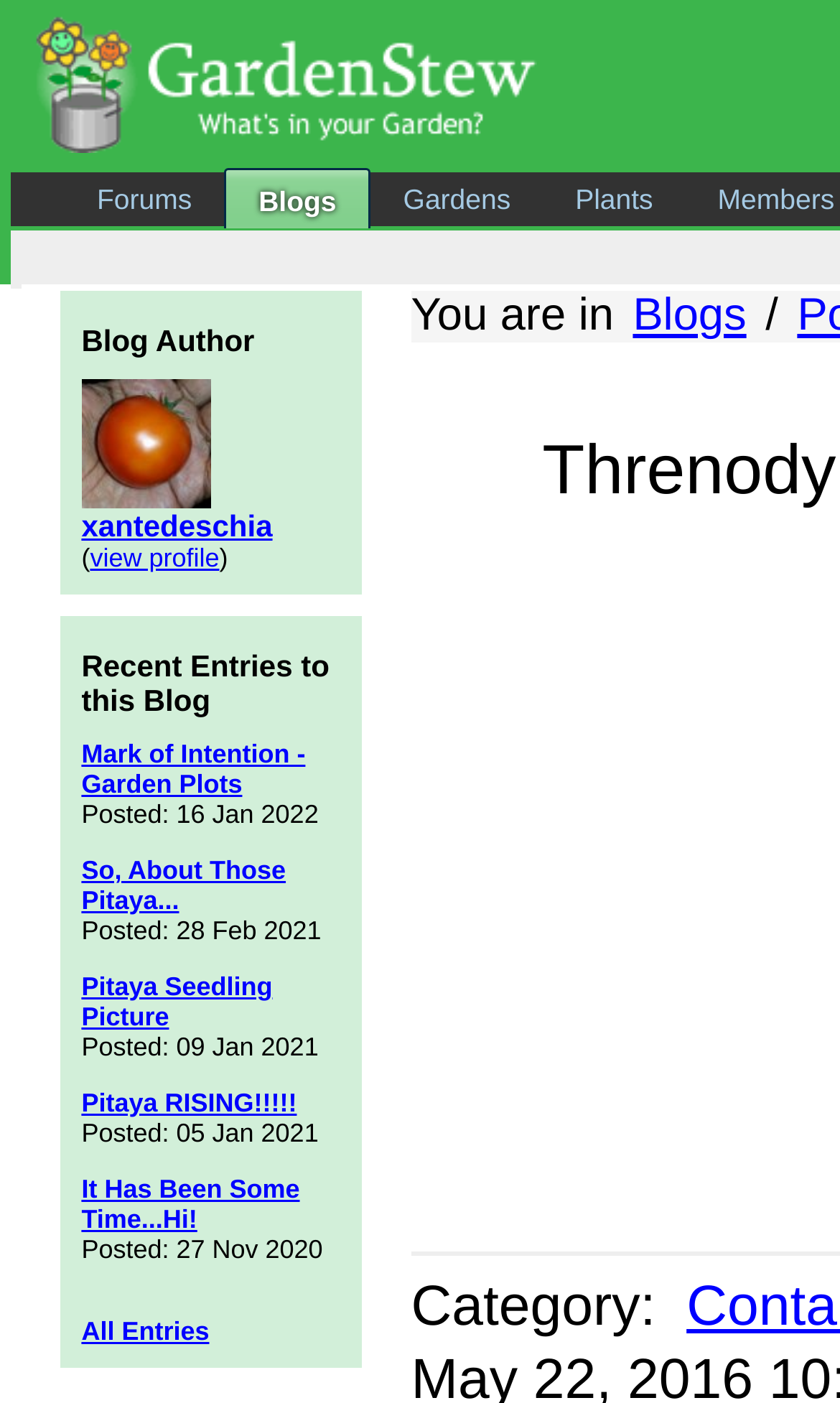Describe all significant elements and features of the webpage.

The webpage is titled "Threnody and Growth Updates" and appears to be a blog or journal page. At the top, there is a navigation menu with links to "GardenStew", "Forums", "Blogs", "Gardens", and "Plants". The "Plants" link has a small image next to it.

Below the navigation menu, there is a section dedicated to recent blog entries. The section is headed by the title "Recent Entries to this Blog". There are several blog post links listed, each with a title and a posted date. The titles include "Mark of Intention - Garden Plots", "So, About Those Pitaya...", "Pitaya Seedling Picture", "Pitaya RISING!!!!!", "It Has Been Some Time...Hi!", and others. The posted dates range from 2020 to 2022.

To the right of the blog post links, there is a small image with no description. Below the blog post links, there is a link to "All Entries". At the very bottom of the page, there is a link to "Blogs" and a static text element with the label "Category:".